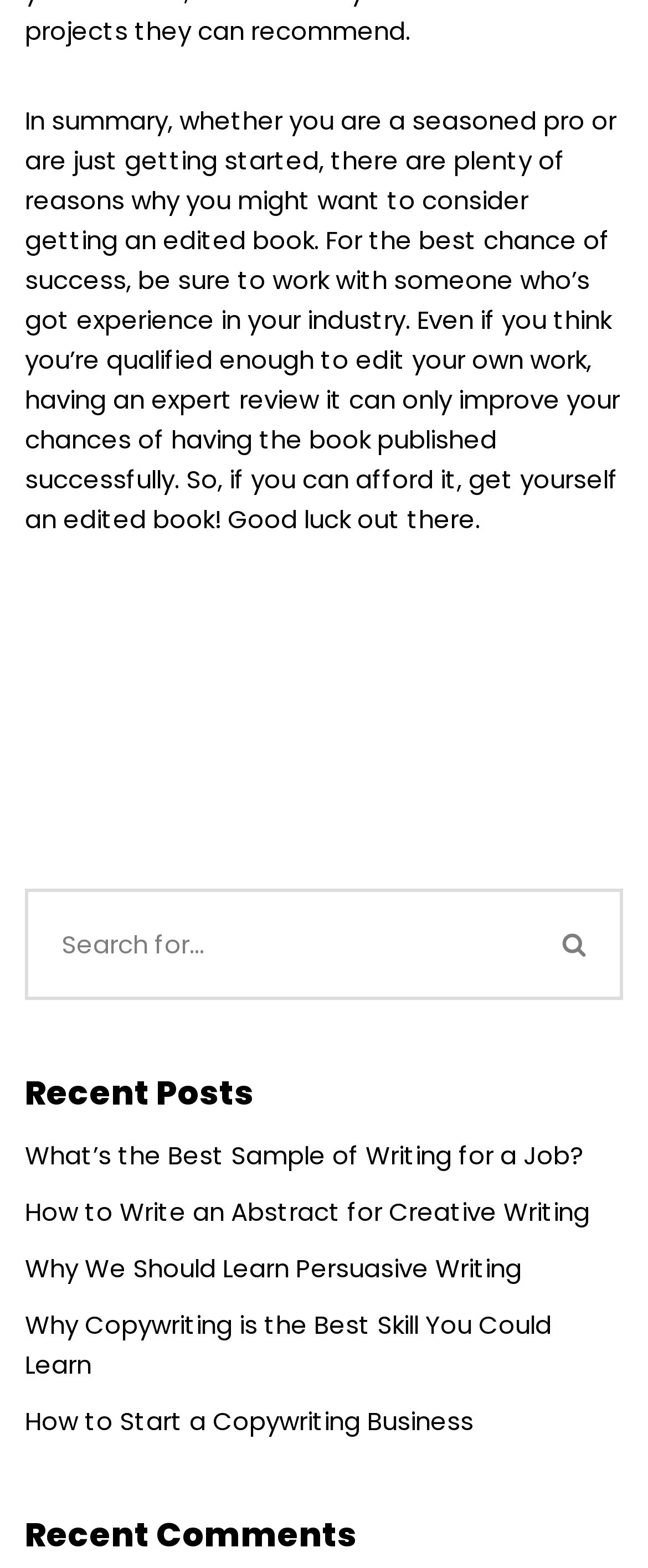Locate the coordinates of the bounding box for the clickable region that fulfills this instruction: "read recent posts".

[0.038, 0.682, 0.392, 0.712]